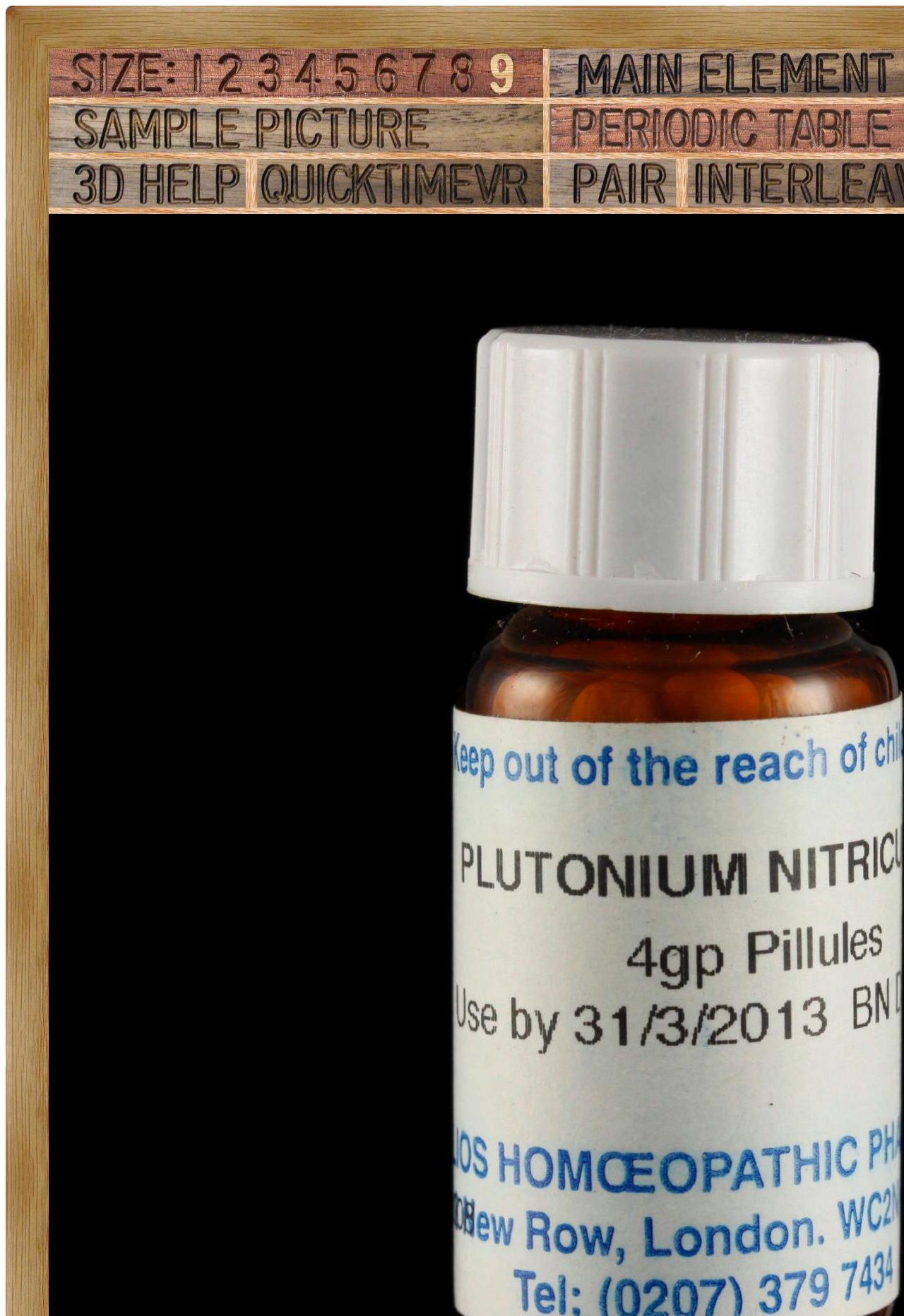Is there a link in the second row?
From the image, respond with a single word or phrase.

Yes